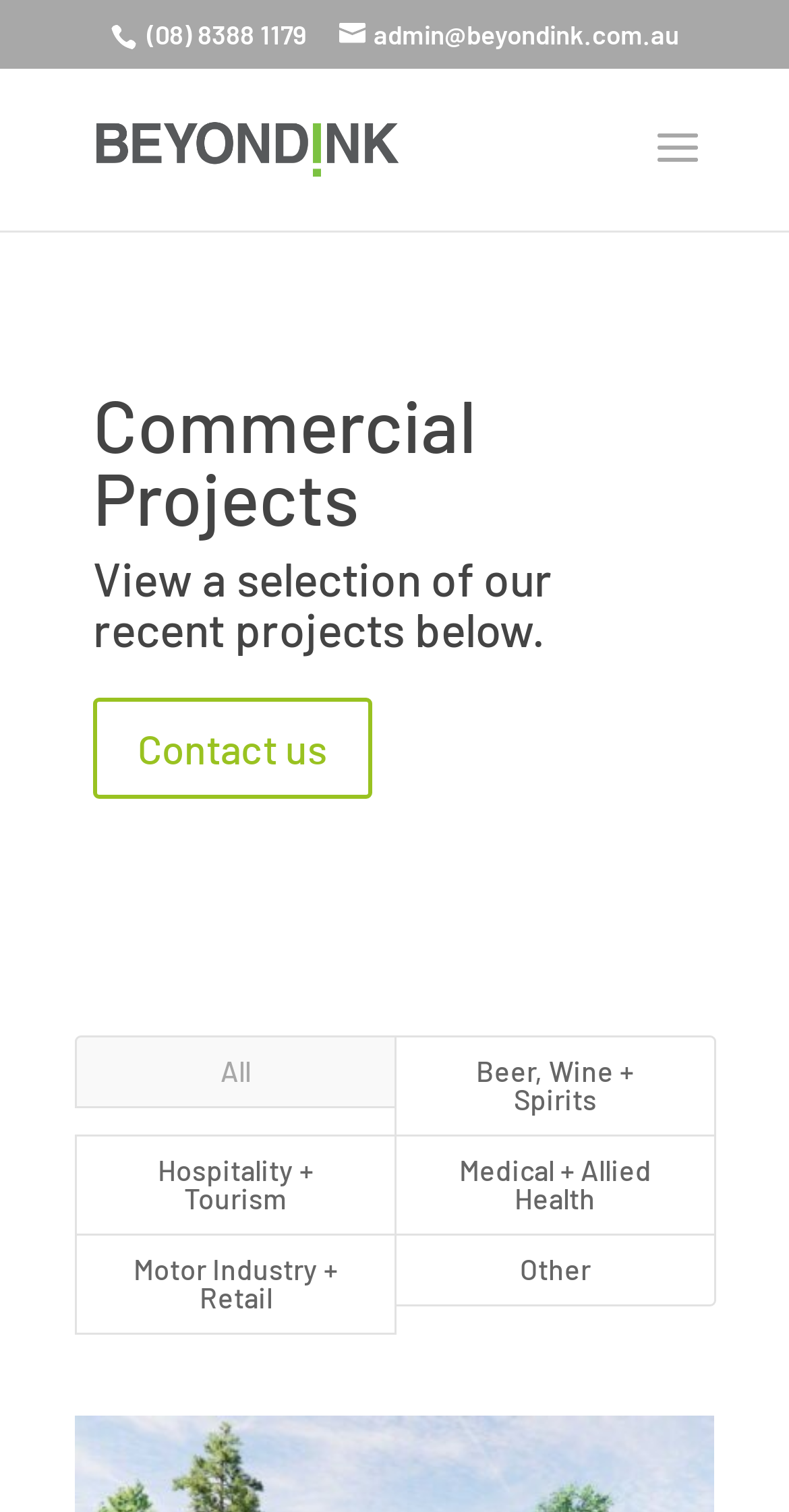Based on the image, provide a detailed response to the question:
What is the purpose of the 'Contact us' link?

I inferred the purpose of the 'Contact us' link by its text content and its position on the webpage, which suggests that it is meant for users to get in touch with the company.